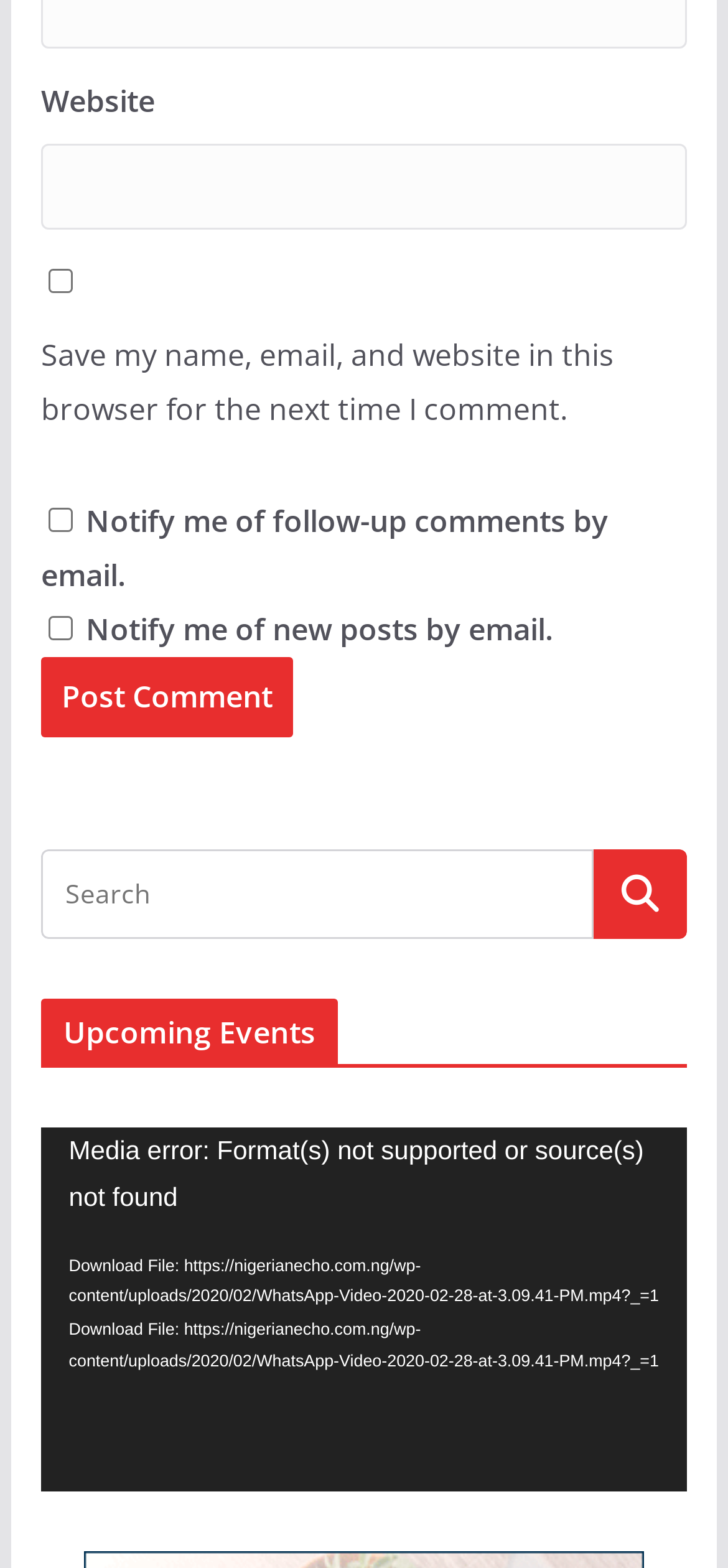Given the content of the image, can you provide a detailed answer to the question?
What type of media is being played in the video player?

The video player has a play button, a timer, and a slider for controlling the video playback, indicating that it is playing a video. Additionally, there are links to download the video file, further supporting the conclusion that the media being played is a video.